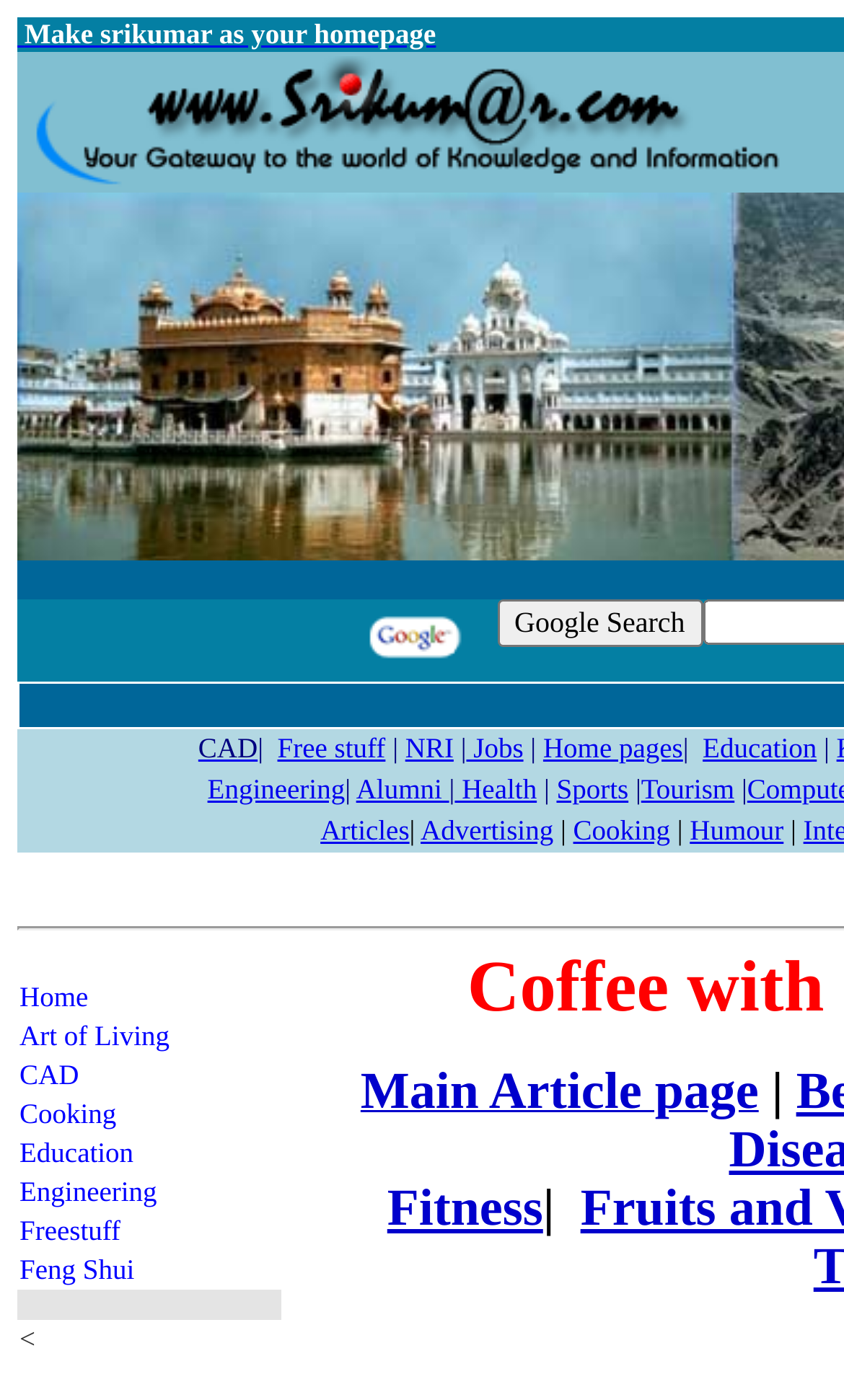Please locate the bounding box coordinates for the element that should be clicked to achieve the following instruction: "Read the main article". Ensure the coordinates are given as four float numbers between 0 and 1, i.e., [left, top, right, bottom].

[0.427, 0.771, 0.899, 0.798]